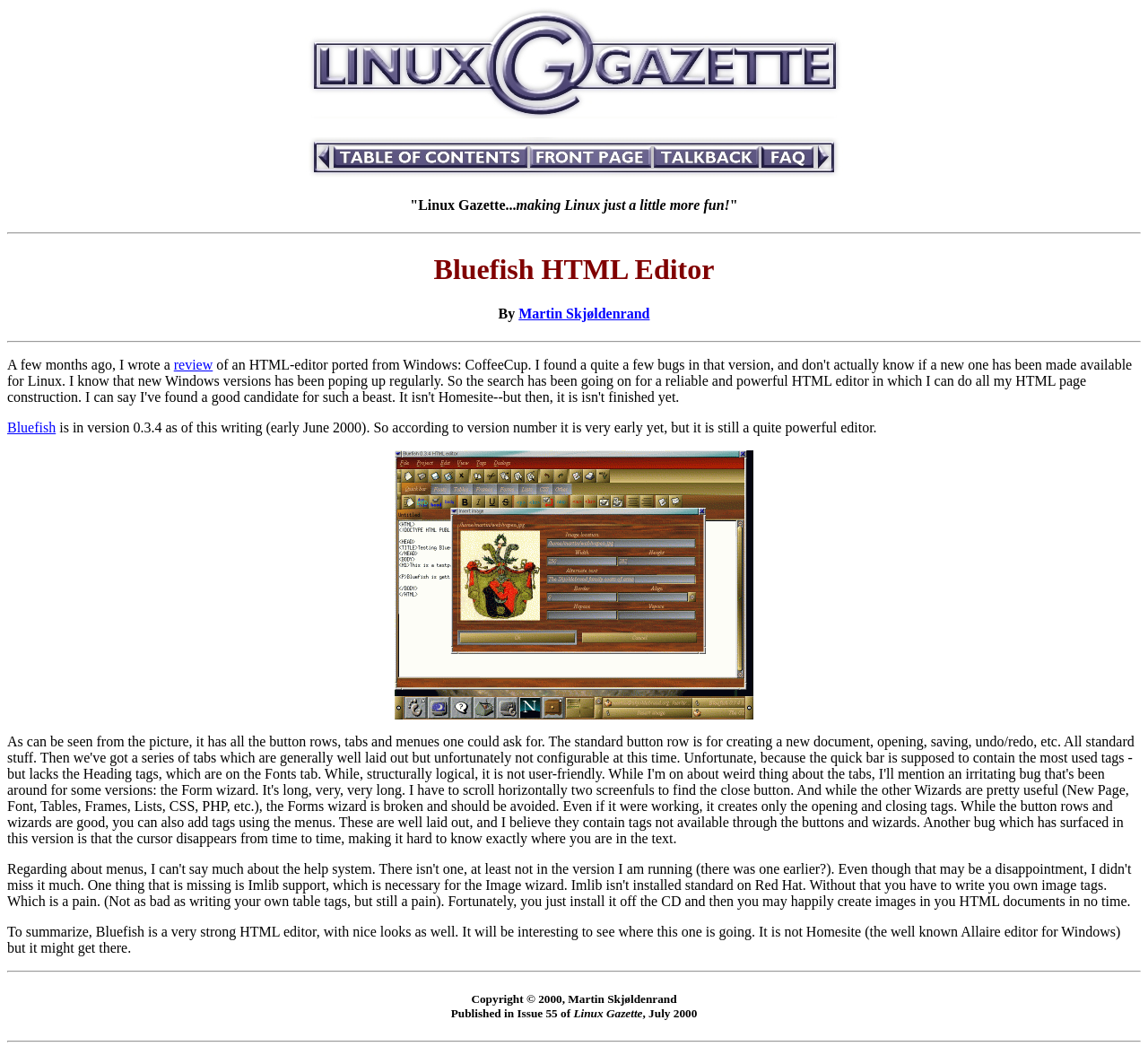In which issue of Linux Gazette was the article published? Based on the screenshot, please respond with a single word or phrase.

Issue 55